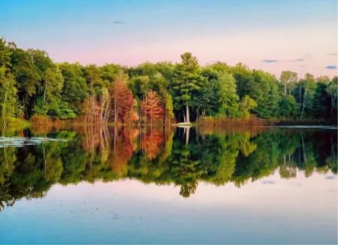What is reflected in the lake's calm waters? Refer to the image and provide a one-word or short phrase answer.

Picturesque shoreline